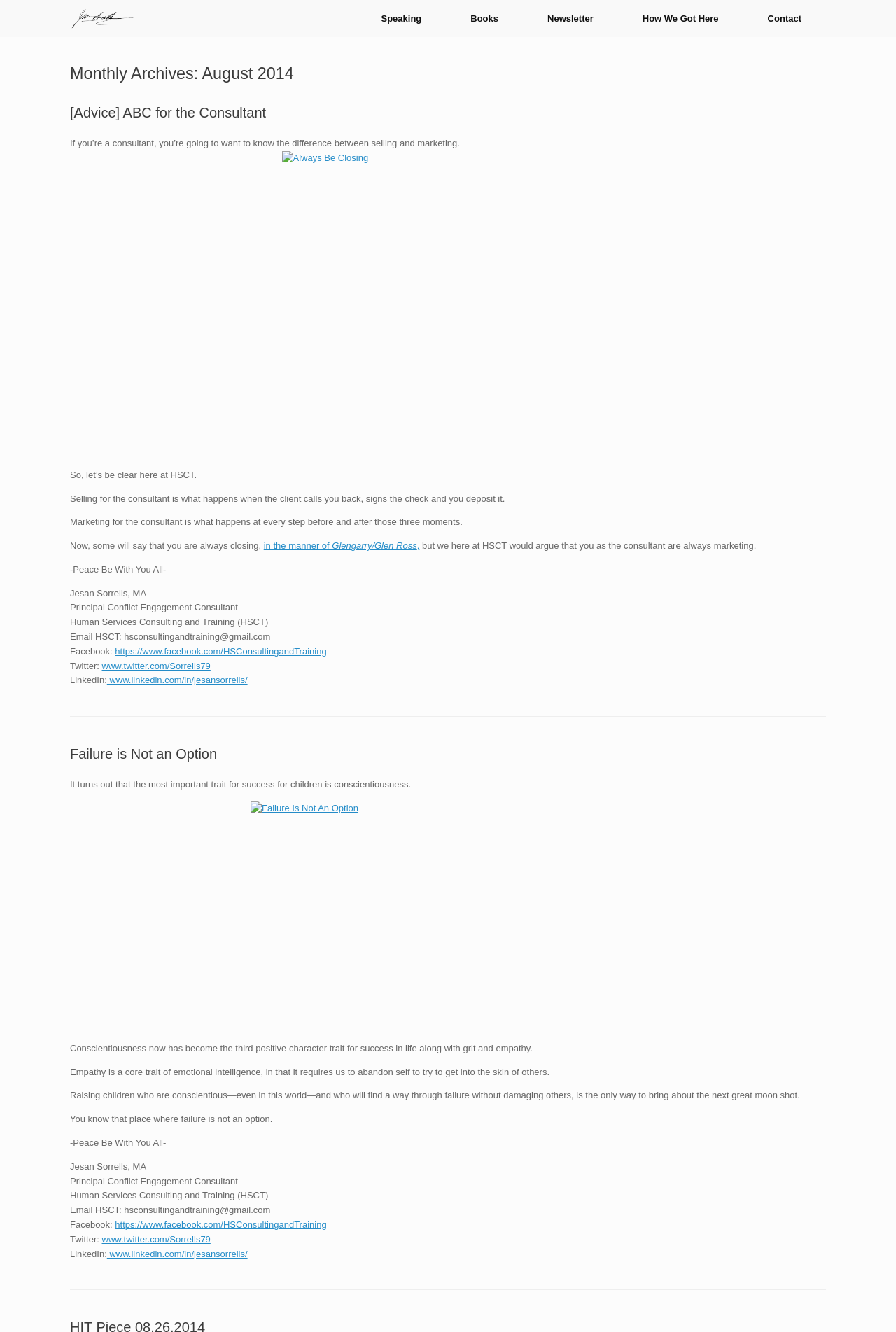Using the provided description: "alt="Jesan Sorrells"", find the bounding box coordinates of the corresponding UI element. The output should be four float numbers between 0 and 1, in the format [left, top, right, bottom].

[0.078, 0.0, 0.189, 0.028]